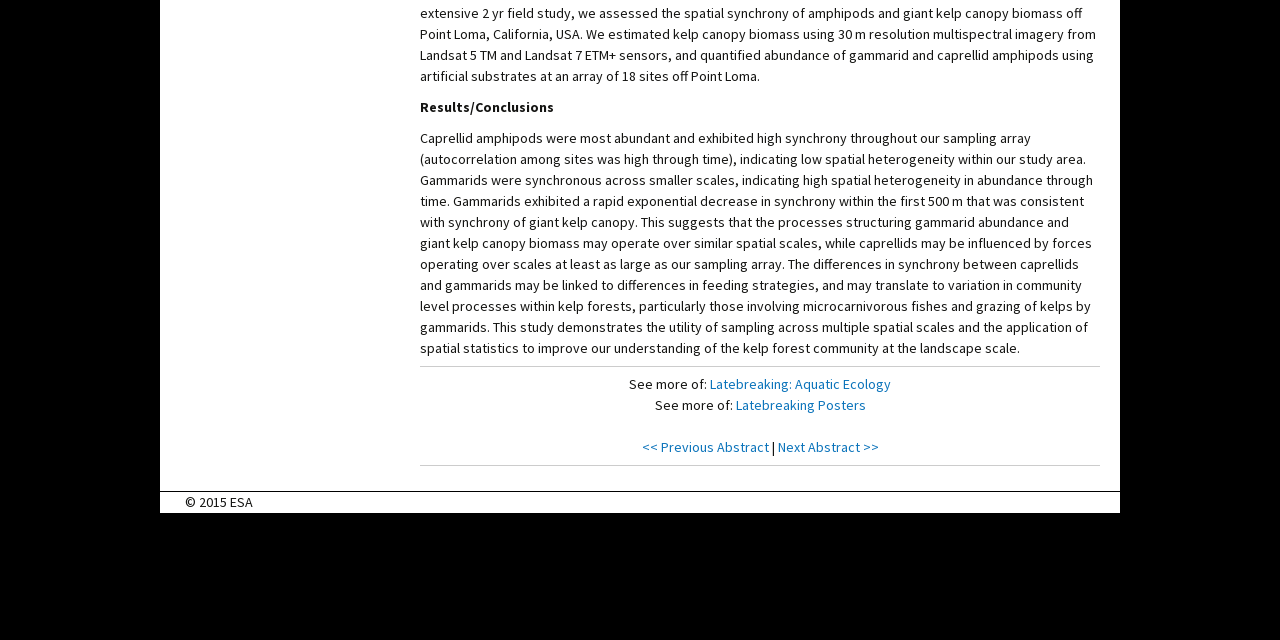Provide the bounding box coordinates of the UI element this sentence describes: "Latebreaking Posters".

[0.575, 0.619, 0.676, 0.647]